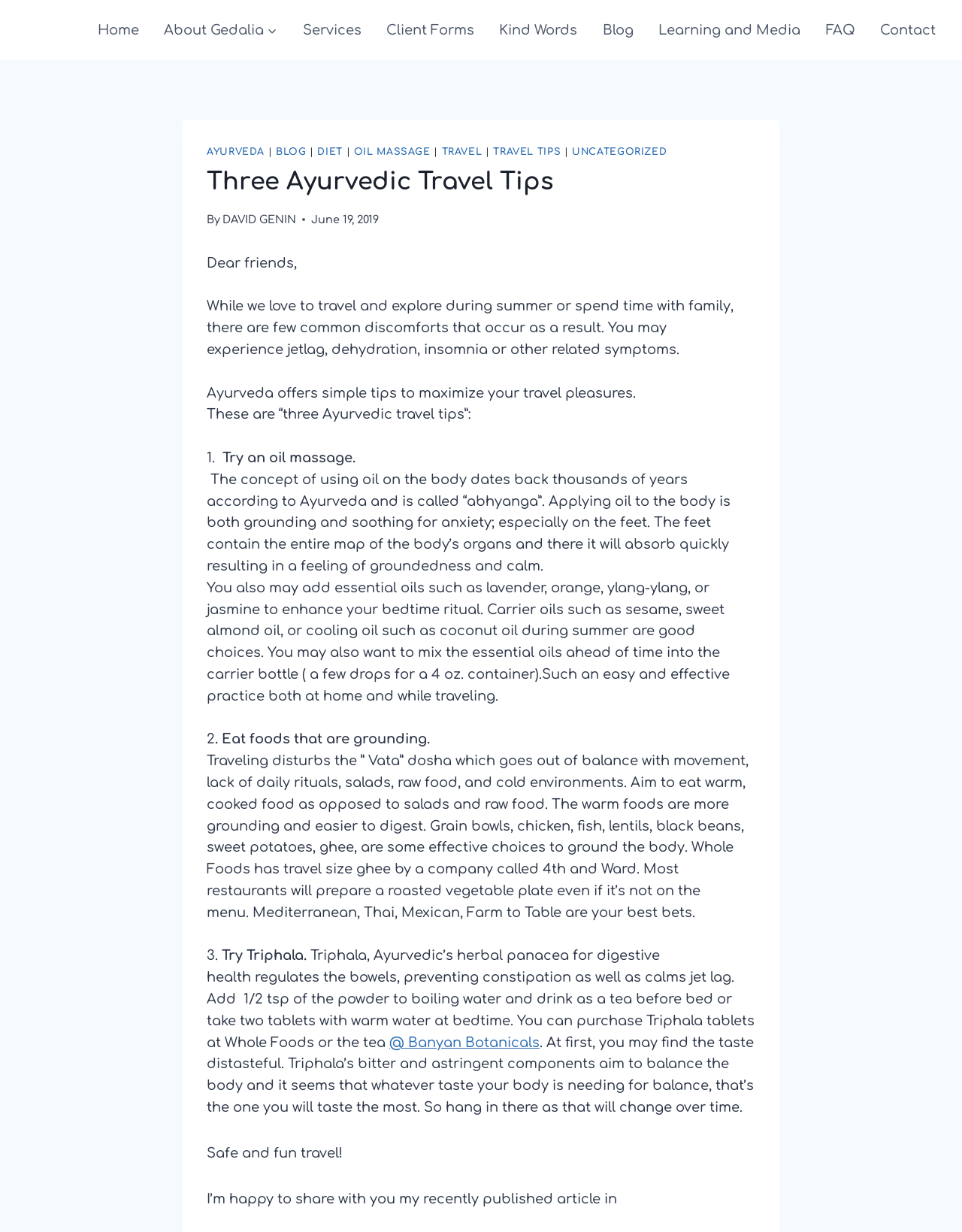Identify the bounding box coordinates of the area that should be clicked in order to complete the given instruction: "Click on the 'Home' link". The bounding box coordinates should be four float numbers between 0 and 1, i.e., [left, top, right, bottom].

[0.093, 0.009, 0.153, 0.04]